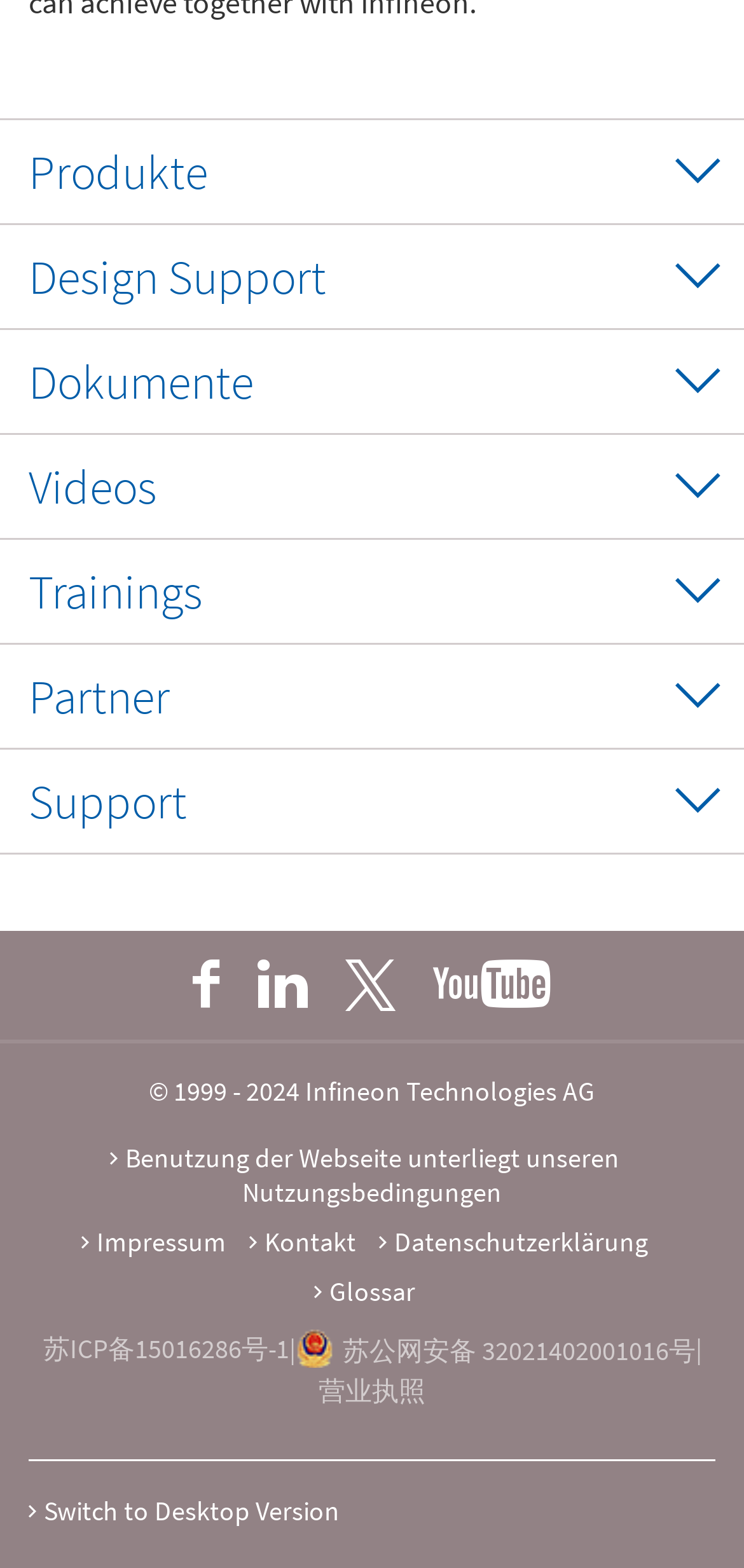Please locate the bounding box coordinates for the element that should be clicked to achieve the following instruction: "Switch to Desktop Version". Ensure the coordinates are given as four float numbers between 0 and 1, i.e., [left, top, right, bottom].

[0.059, 0.953, 0.456, 0.975]